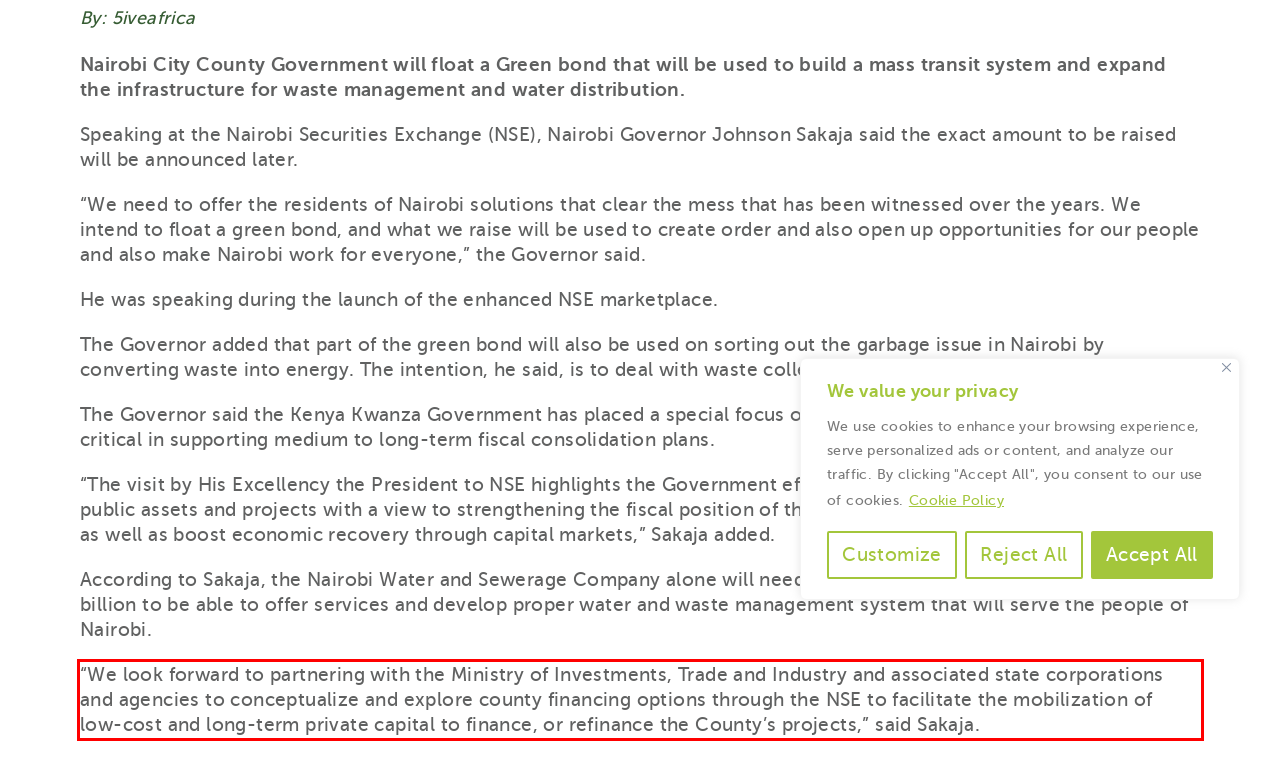You are given a screenshot showing a webpage with a red bounding box. Perform OCR to capture the text within the red bounding box.

“We look forward to partnering with the Ministry of Investments, Trade and Industry and associated state corporations and agencies to conceptualize and explore county financing options through the NSE to facilitate the mobilization of low-cost and long-term private capital to finance, or refinance the County’s projects,” said Sakaja.